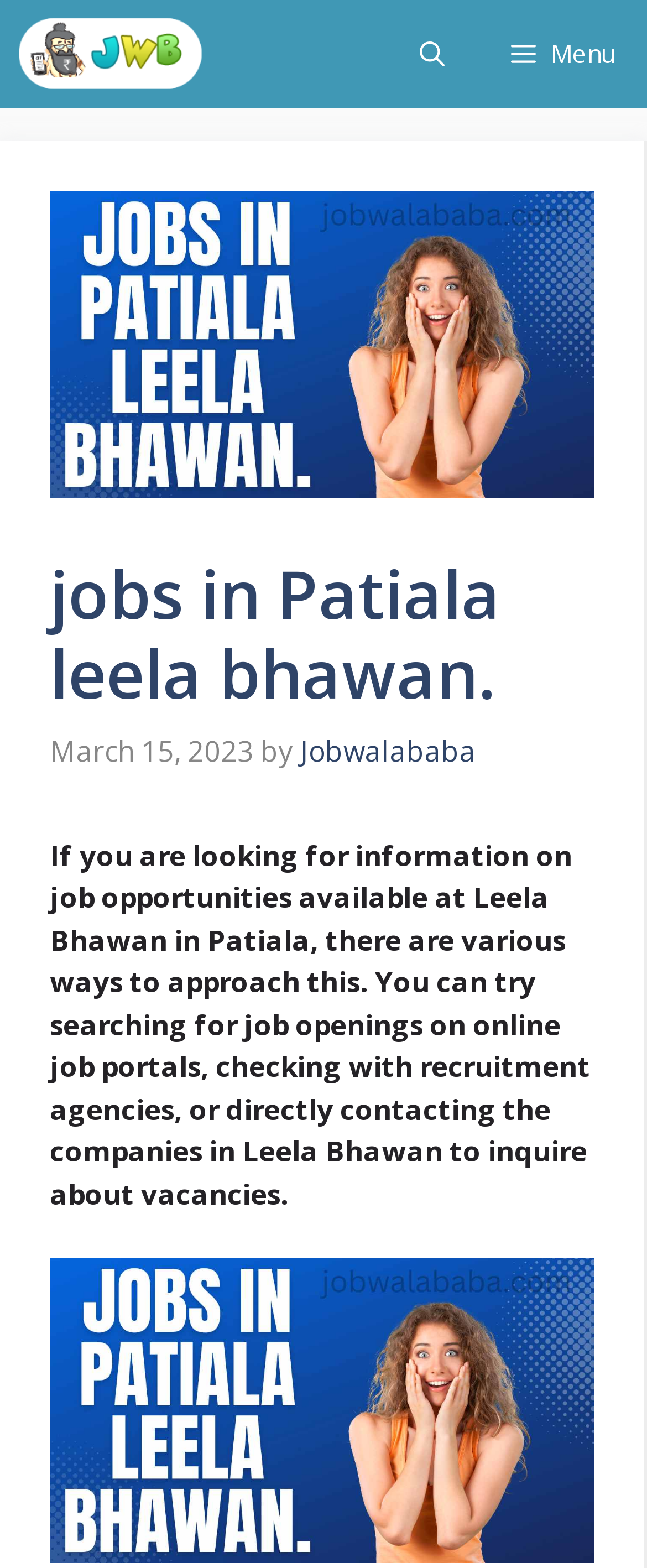What is the purpose of the 'Open search' button?
From the image, respond with a single word or phrase.

To search for jobs